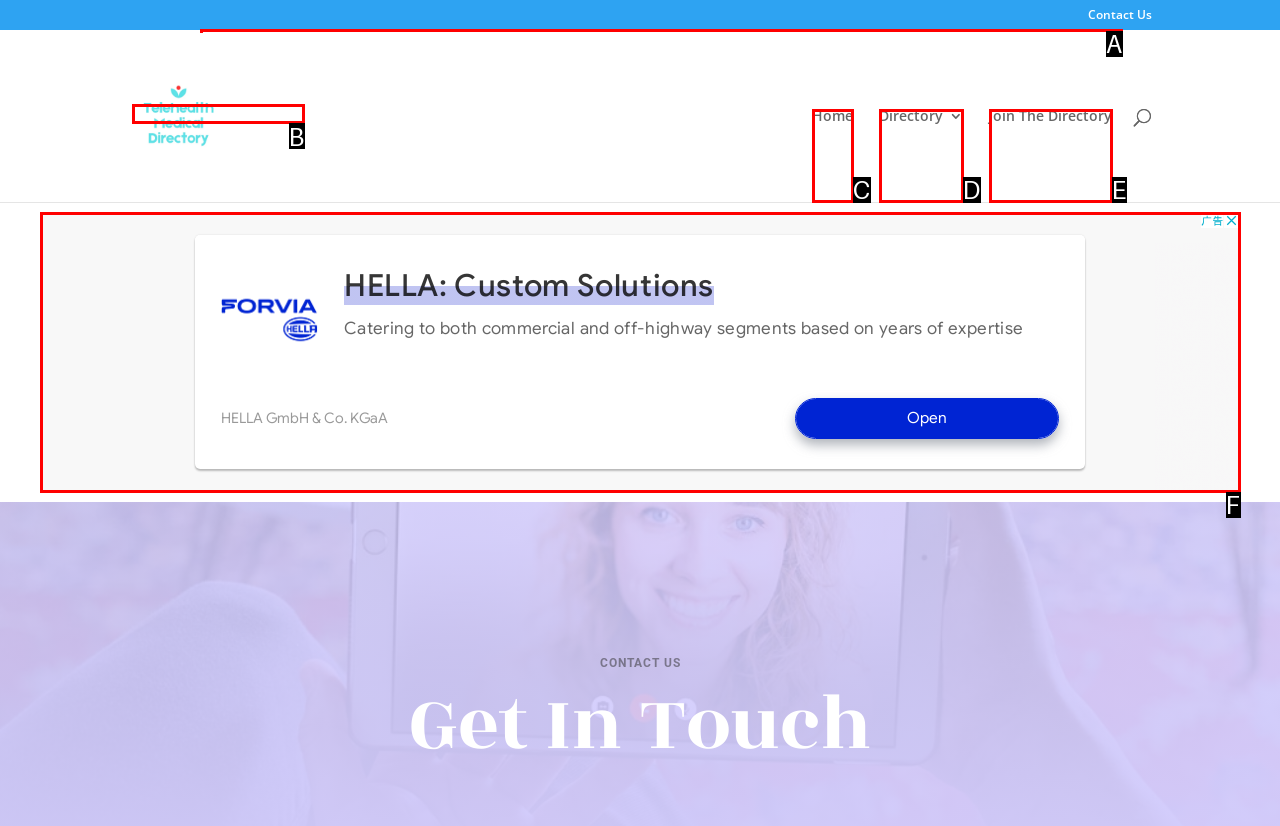Find the UI element described as: Home
Reply with the letter of the appropriate option.

C